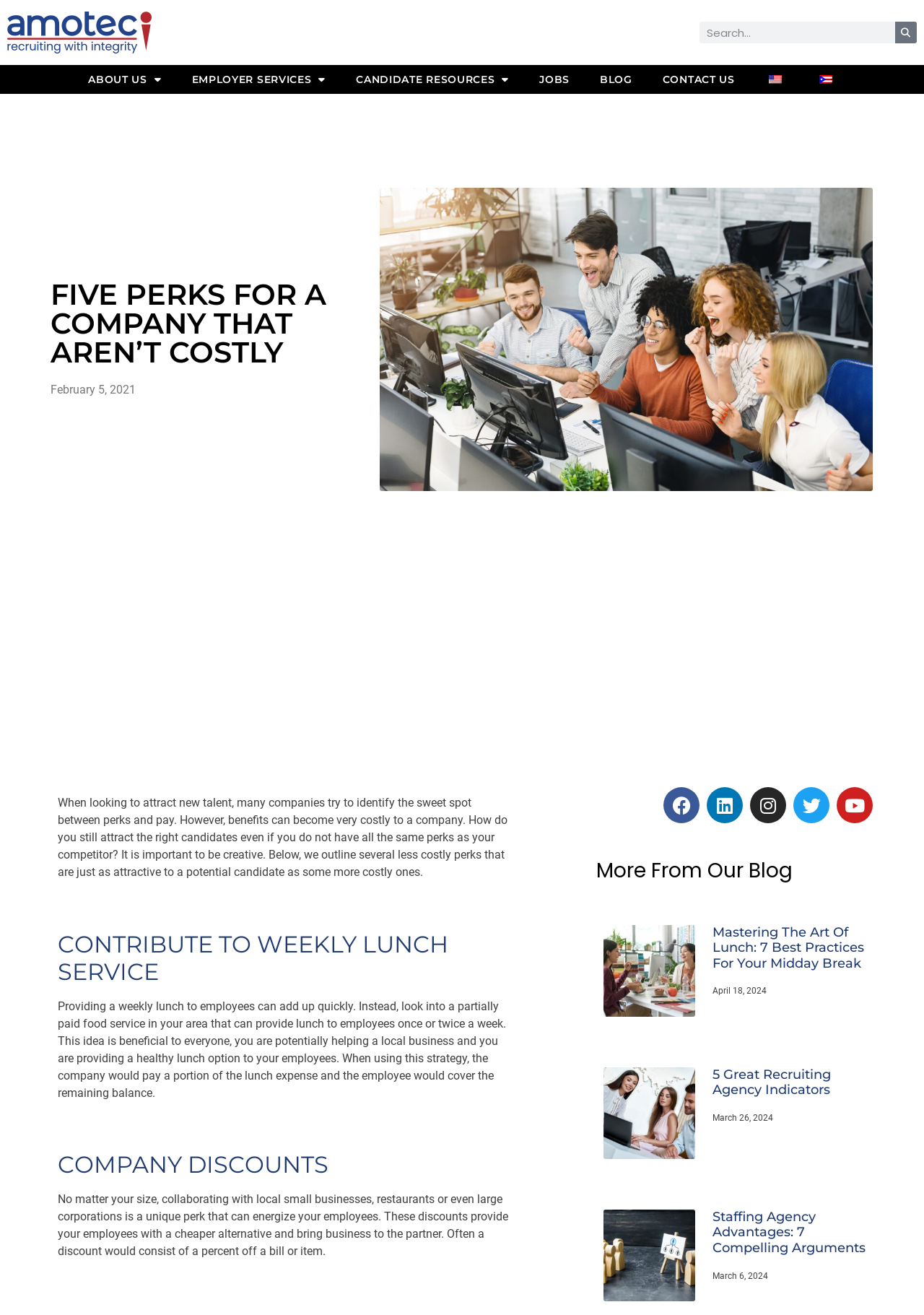Determine the bounding box coordinates of the clickable area required to perform the following instruction: "Follow Amotec on Facebook". The coordinates should be represented as four float numbers between 0 and 1: [left, top, right, bottom].

[0.718, 0.599, 0.757, 0.626]